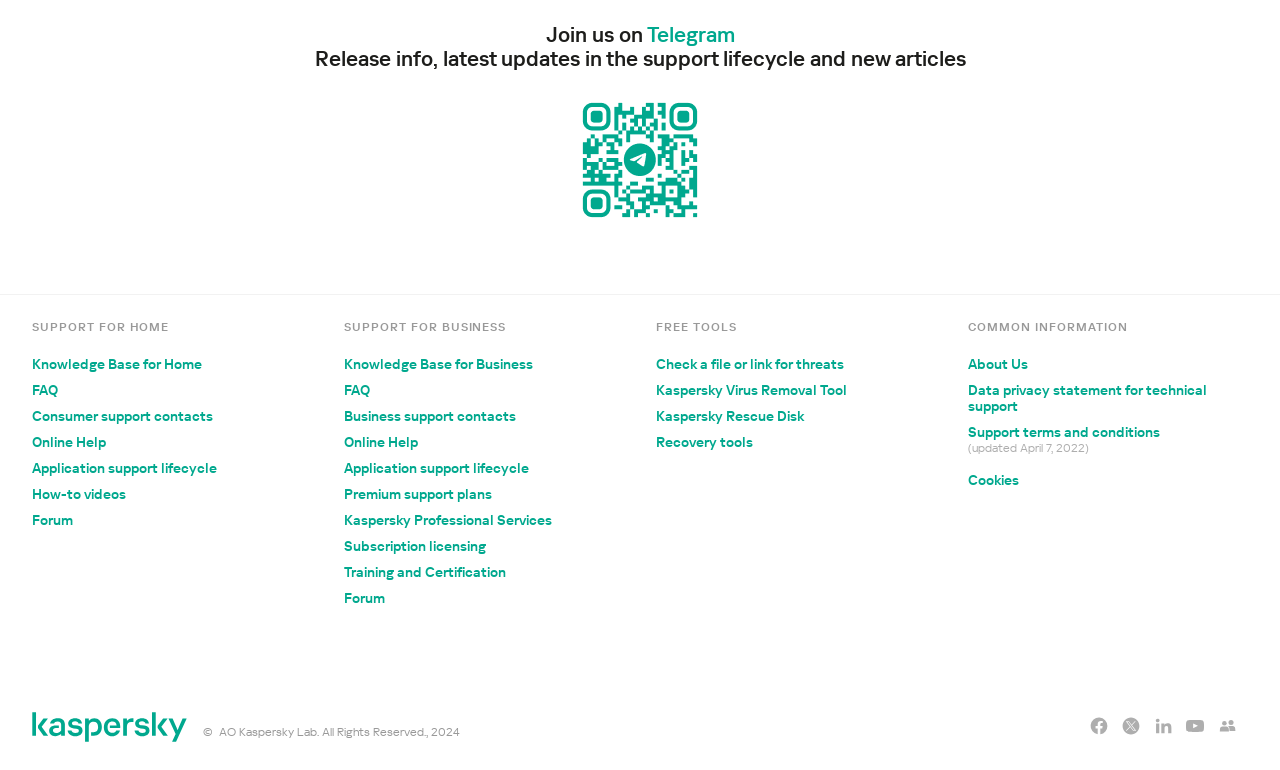Answer the following query concisely with a single word or phrase:
What type of support is provided for business?

Premium support plans